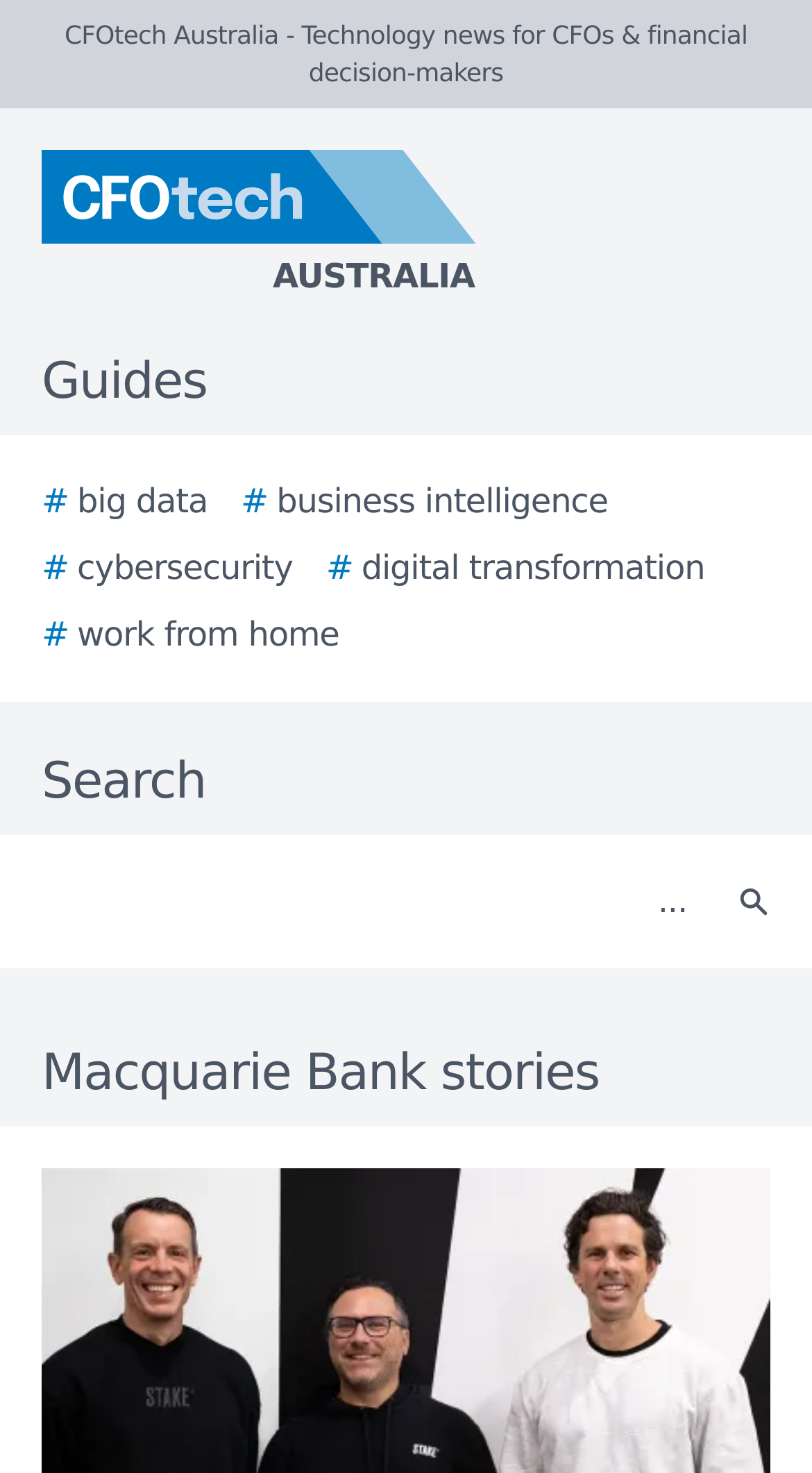Provide the bounding box coordinates of the HTML element described as: "# work from home". The bounding box coordinates should be four float numbers between 0 and 1, i.e., [left, top, right, bottom].

[0.051, 0.414, 0.418, 0.448]